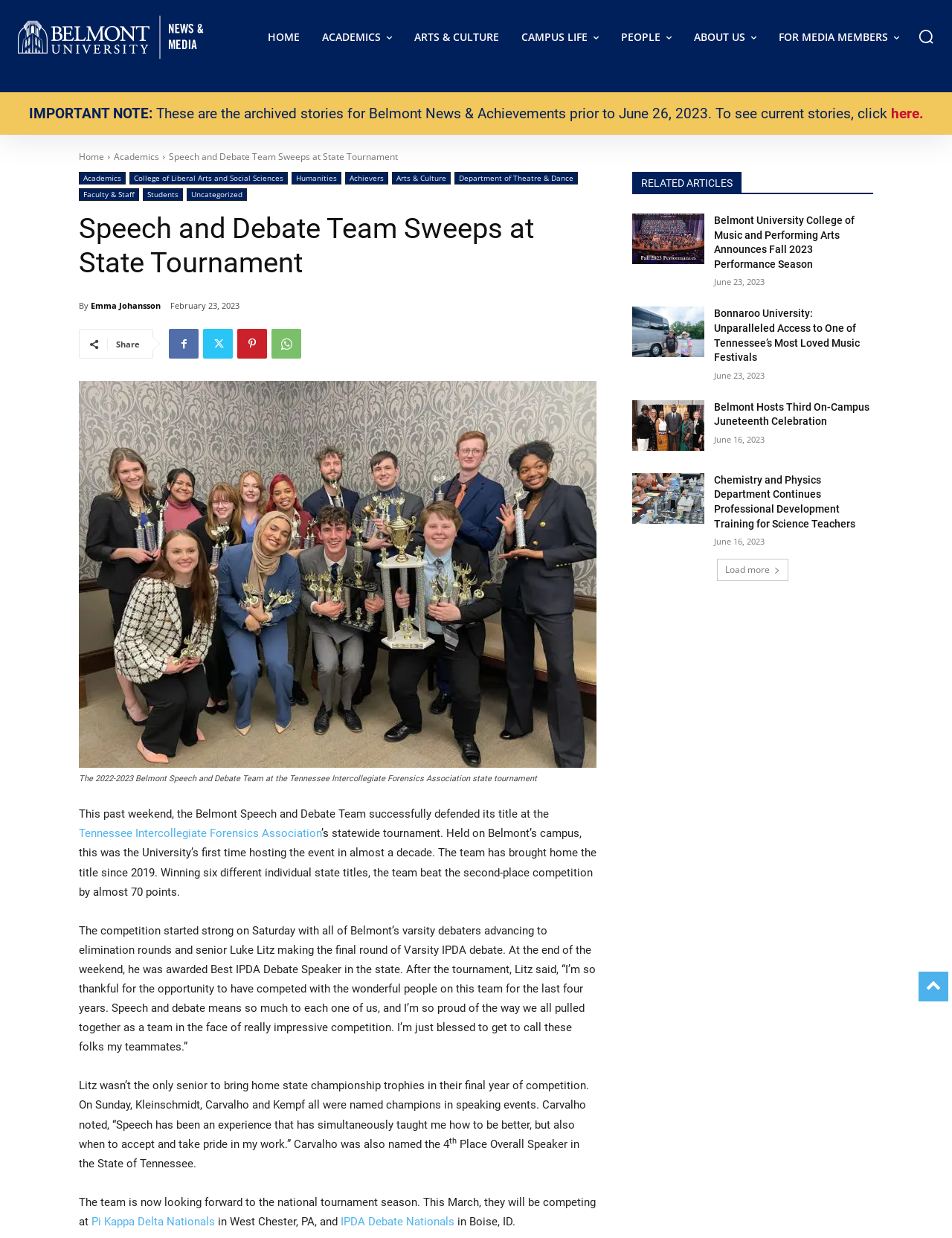Find the bounding box coordinates for the area that must be clicked to perform this action: "View the image of the 2022-2023 Belmont Speech and Debate Team".

[0.083, 0.308, 0.627, 0.634]